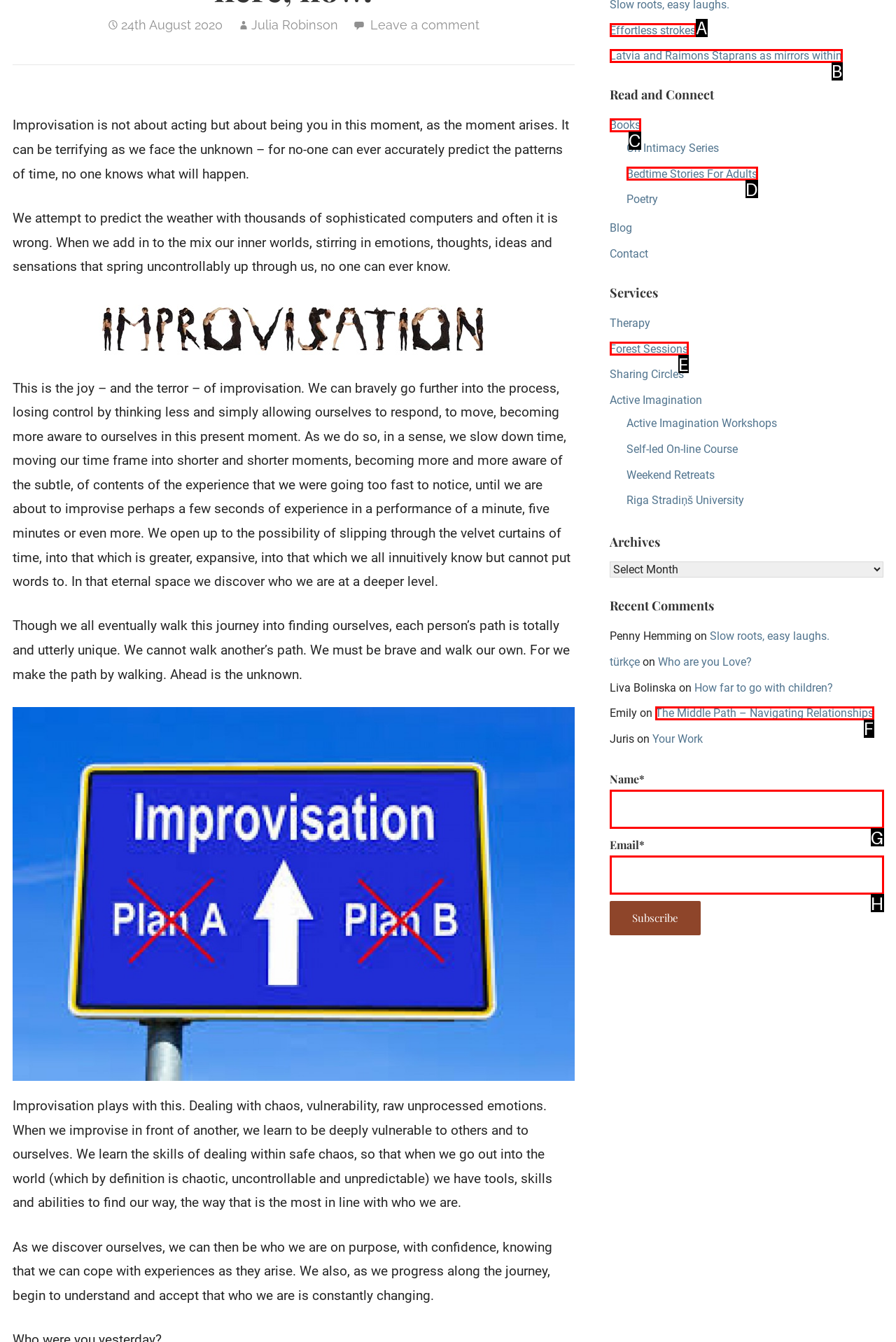Given the description: Bedtime Stories For Adults, identify the HTML element that fits best. Respond with the letter of the correct option from the choices.

D